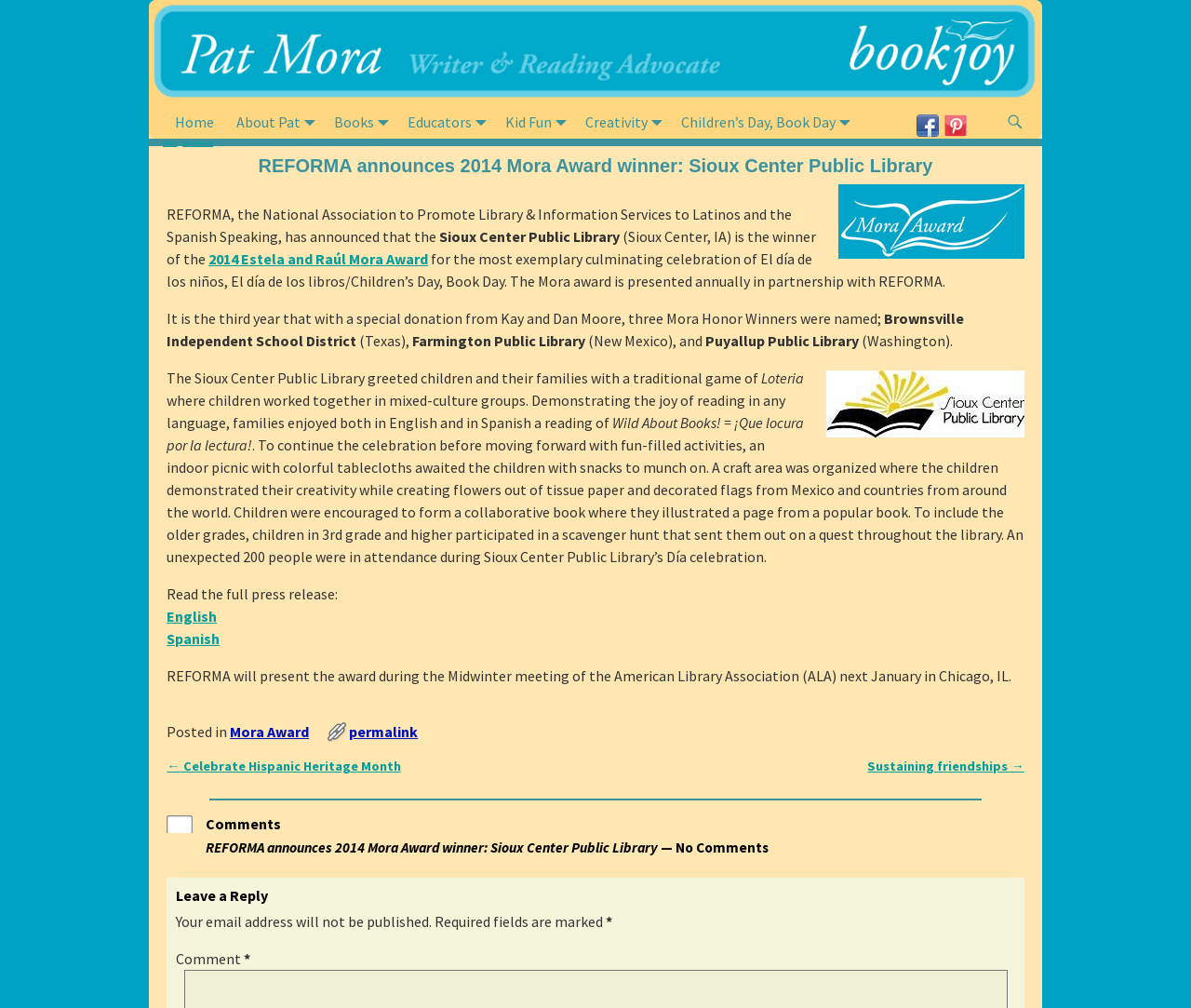Please provide the bounding box coordinates for the element that needs to be clicked to perform the following instruction: "Search for something". The coordinates should be given as four float numbers between 0 and 1, i.e., [left, top, right, bottom].

[0.838, 0.106, 0.866, 0.136]